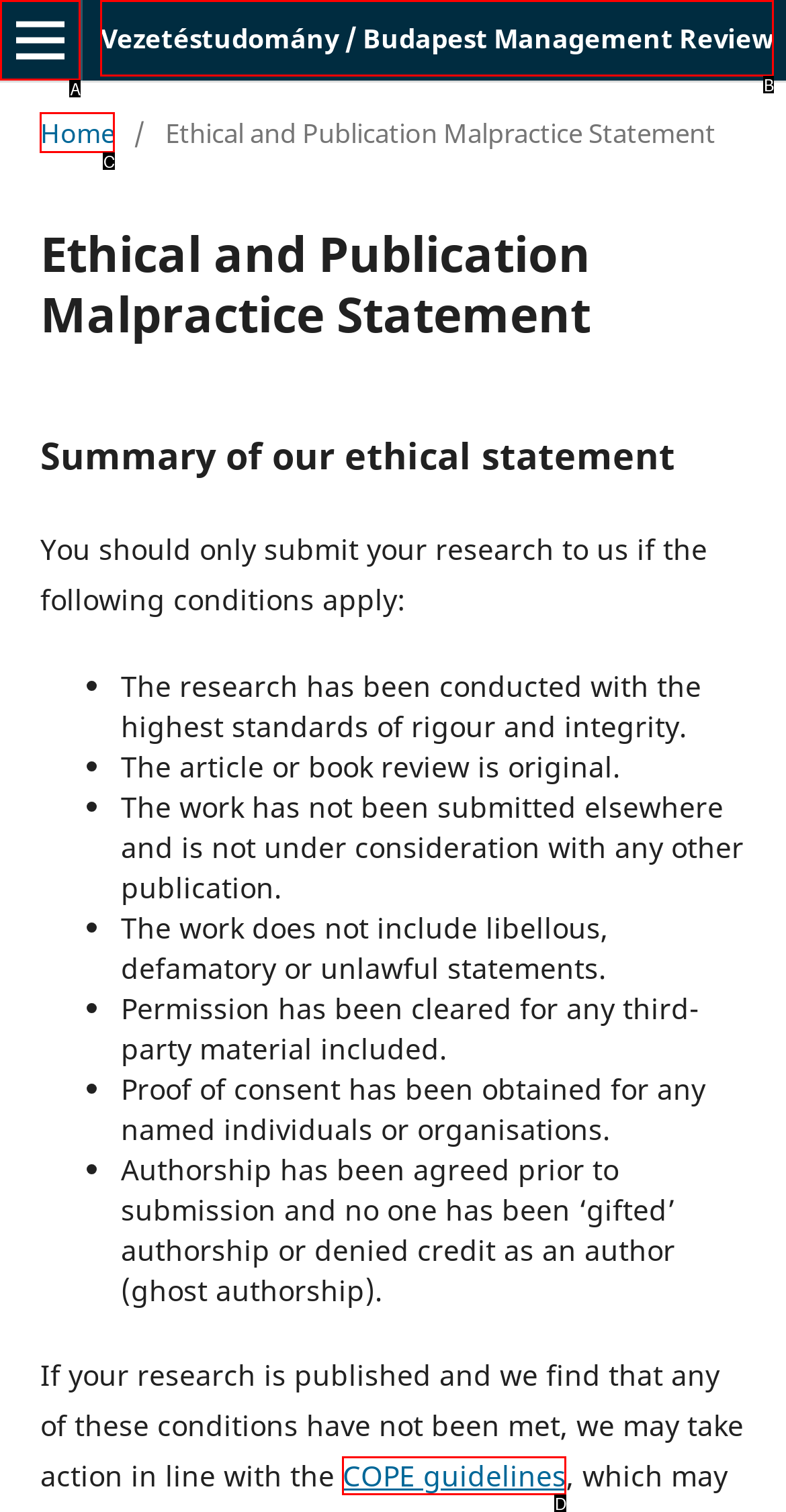Refer to the element description: aria-label="E-Mail Address" name="email" placeholder="E-Mail Address" and identify the matching HTML element. State your answer with the appropriate letter.

None